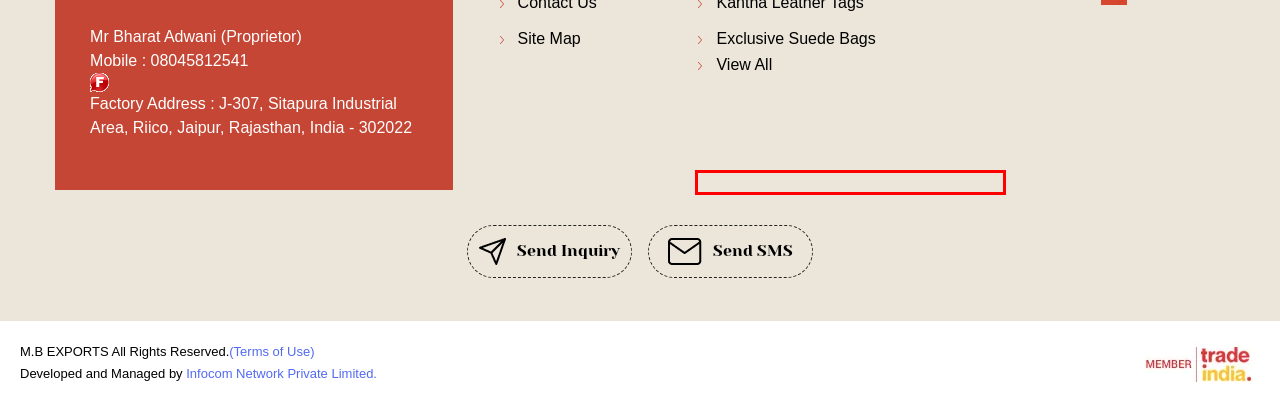Using the screenshot of a webpage with a red bounding box, pick the webpage description that most accurately represents the new webpage after the element inside the red box is clicked. Here are the candidates:
A. leather handmade tote crossbody bag Exporter, leather handmade tote crossbody bag Manufacturer
B. Designer Keychain Ring Exporter, Designer Keychain Ring Manufacturer
C. Infocom Network Limited (TradeIndia.com) - Terms & Conditions
D. Men Leather Bags Manufacturer,Wooden Artwares Supplier,Exporter
E. Business Trust Stamp -
F. TradeIndia - Indian Exporters, Manufacturers, Suppliers Directory, B2B Business Directory
G. About TradeIndia.com - India's Largest Online B2B Marketplace
H. Contemporary Rugs Manufacturer,Modern Rugs Exporter From India

H